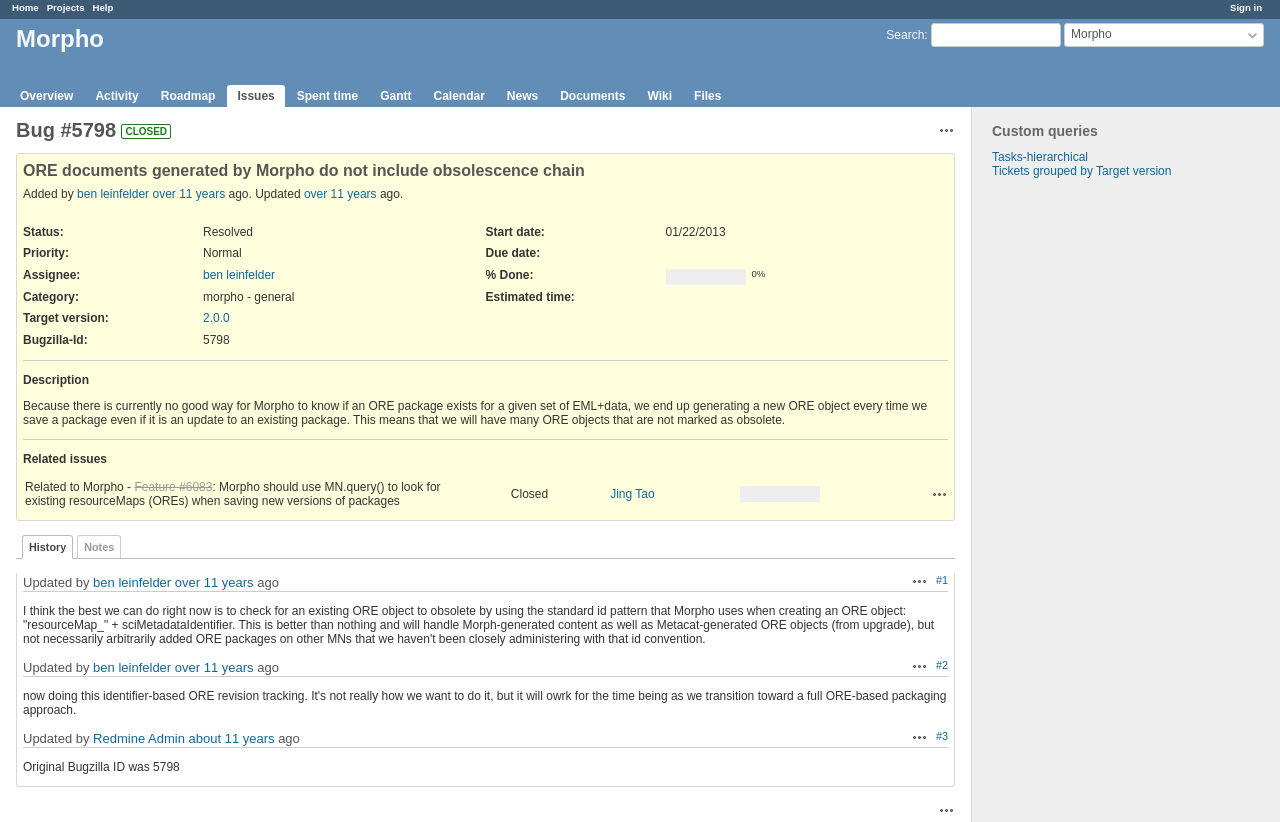What is the target version of bug #5798?
Please respond to the question with a detailed and thorough explanation.

I found the target version of bug #5798 by looking at the section that describes the bug details, where it says 'Target version:' and then '2.0.0'.